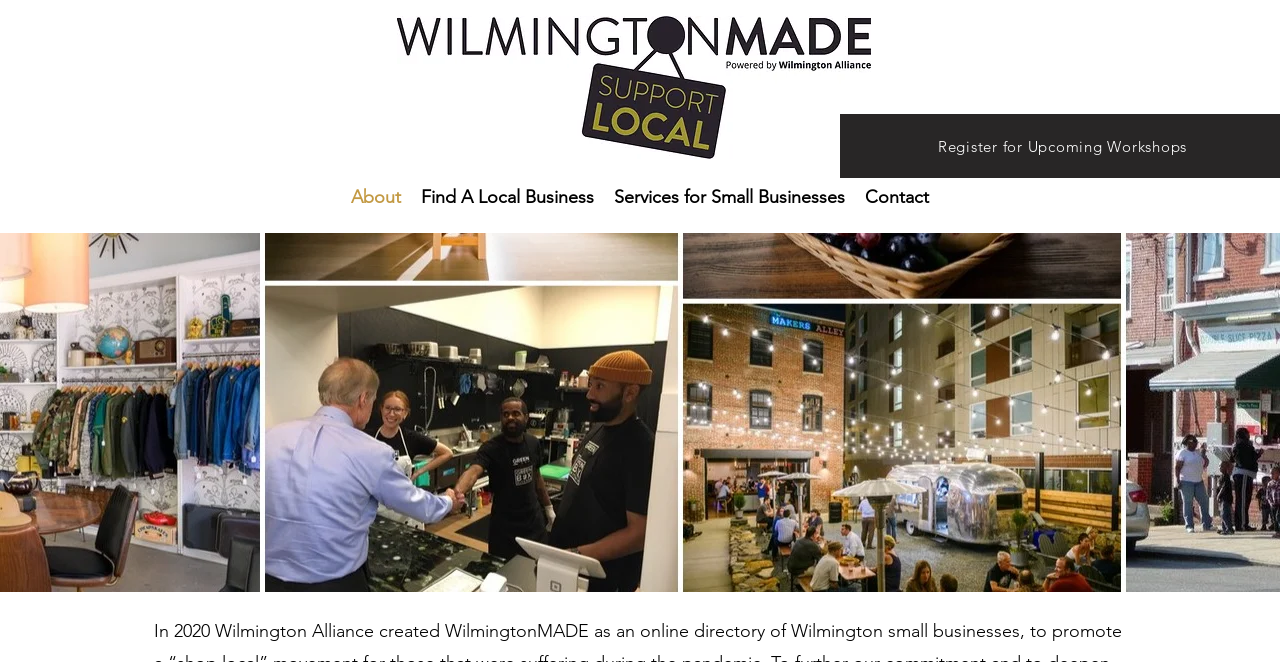Please provide the bounding box coordinates in the format (top-left x, top-left y, bottom-right x, bottom-right y). Remember, all values are floating point numbers between 0 and 1. What is the bounding box coordinate of the region described as: Services for Small Businesses

[0.472, 0.255, 0.668, 0.341]